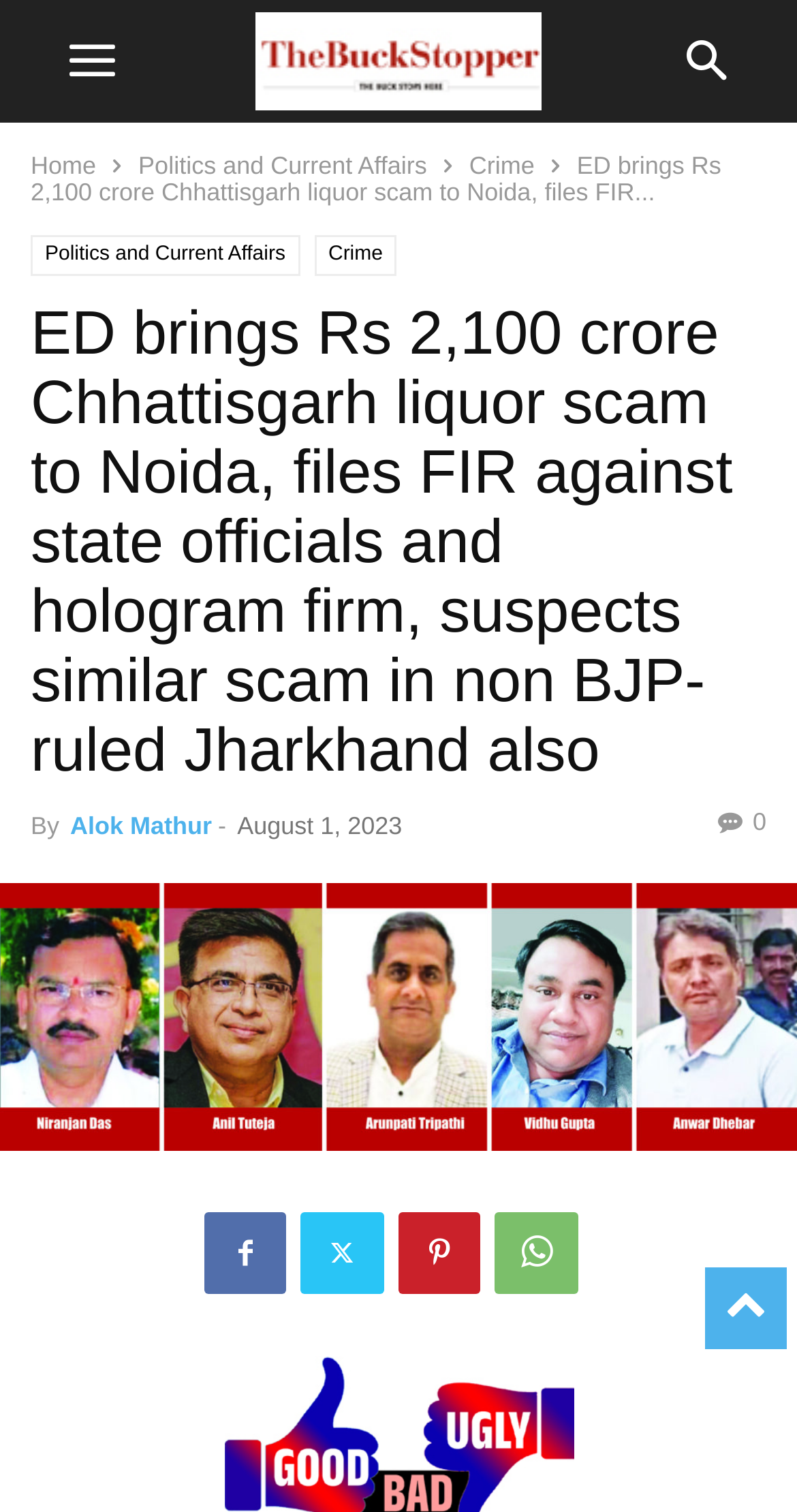Give a full account of the webpage's elements and their arrangement.

The webpage appears to be a news article page. At the top-right corner, there is a "to-top" link. Below it, there are three buttons: a "mobile-toggle" button at the top-left corner, a "search" button at the top-right corner, and a logo image of "The Buck Stopper" in the middle. 

Below the logo, there are three navigation links: "Home", "Politics and Current Affairs", and "Crime", which are aligned horizontally. 

The main content of the page is a news article with the title "ED brings Rs 2,100 crore Chhattisgarh liquor scam to Noida, files FIR against state officials and hologram firm, suspects similar scam in non BJP-ruled Jharkhand also". The title is followed by two category links: "Politics and Current Affairs" and "Crime". 

The article is written by "Alok Mathur" and was published on "August 1, 2023". There is a social media sharing link at the bottom-right corner of the article. 

Below the article, there is a related link "Chhattisgarh liquor scam_TheBusckStopper" that spans the entire width of the page. This link contains an image. 

At the bottom of the page, there are four social media links represented by icons.